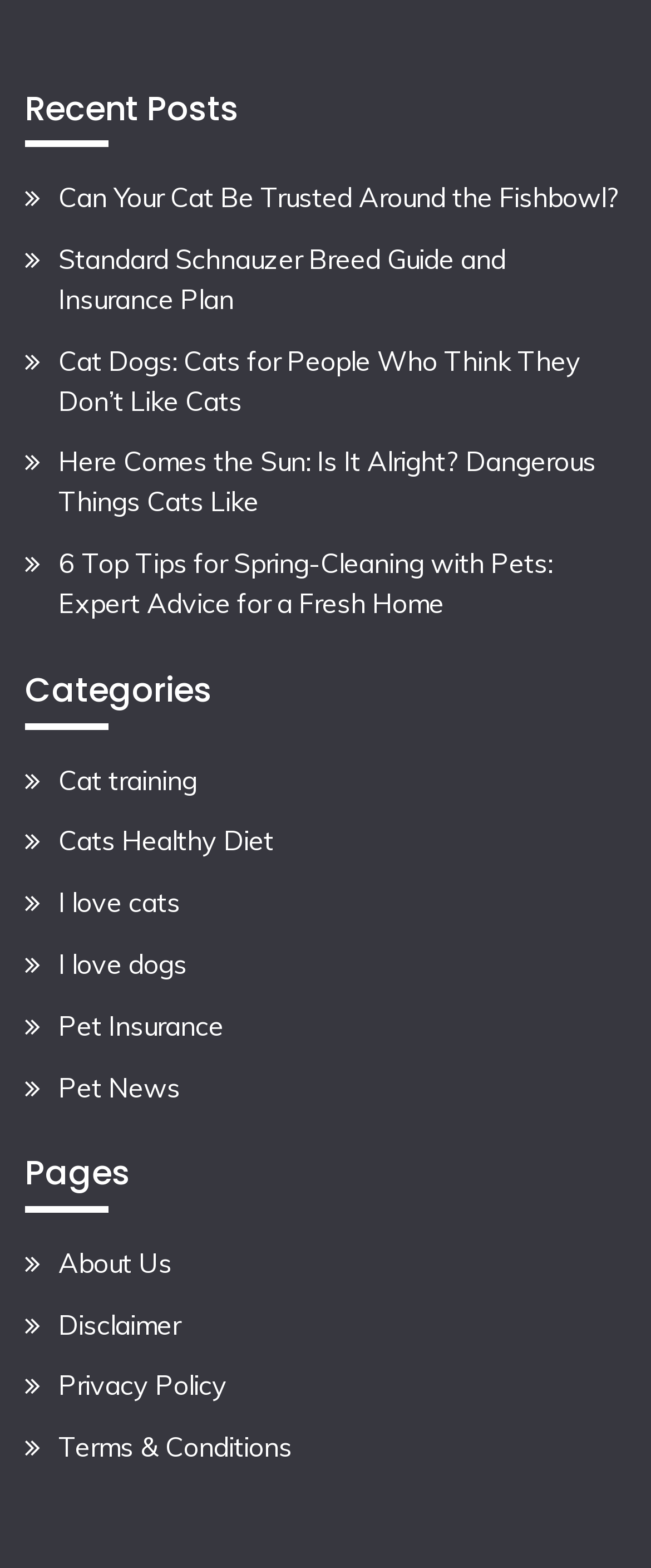What is the main topic of the webpage?
Utilize the image to construct a detailed and well-explained answer.

Based on the links and headings on the webpage, it appears that the main topic is related to pets, including cats and dogs, with categories such as pet training, health, and insurance.